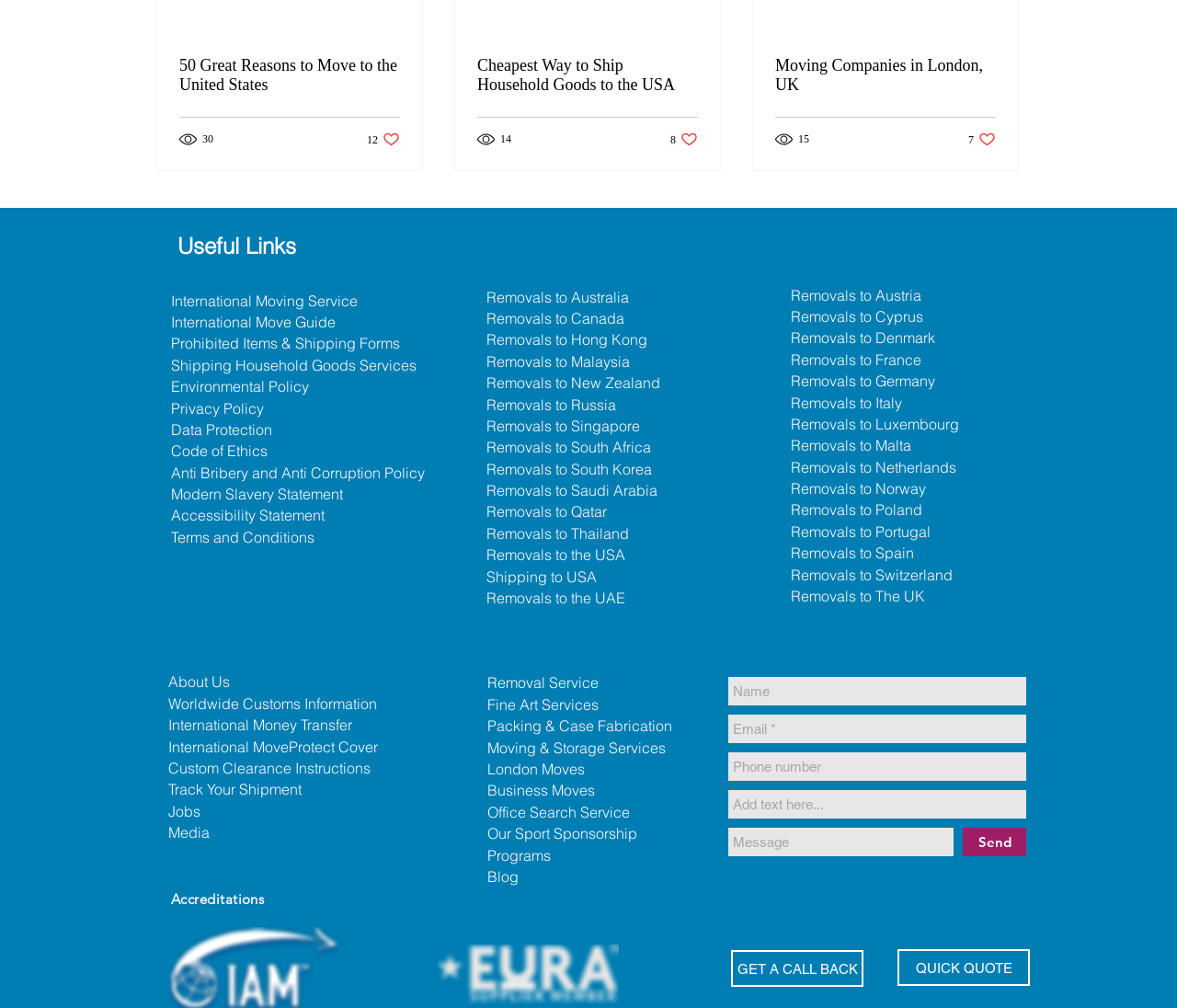Identify the bounding box coordinates for the UI element described by the following text: "Media". Provide the coordinates as four float numbers between 0 and 1, in the format [left, top, right, bottom].

[0.143, 0.817, 0.178, 0.835]